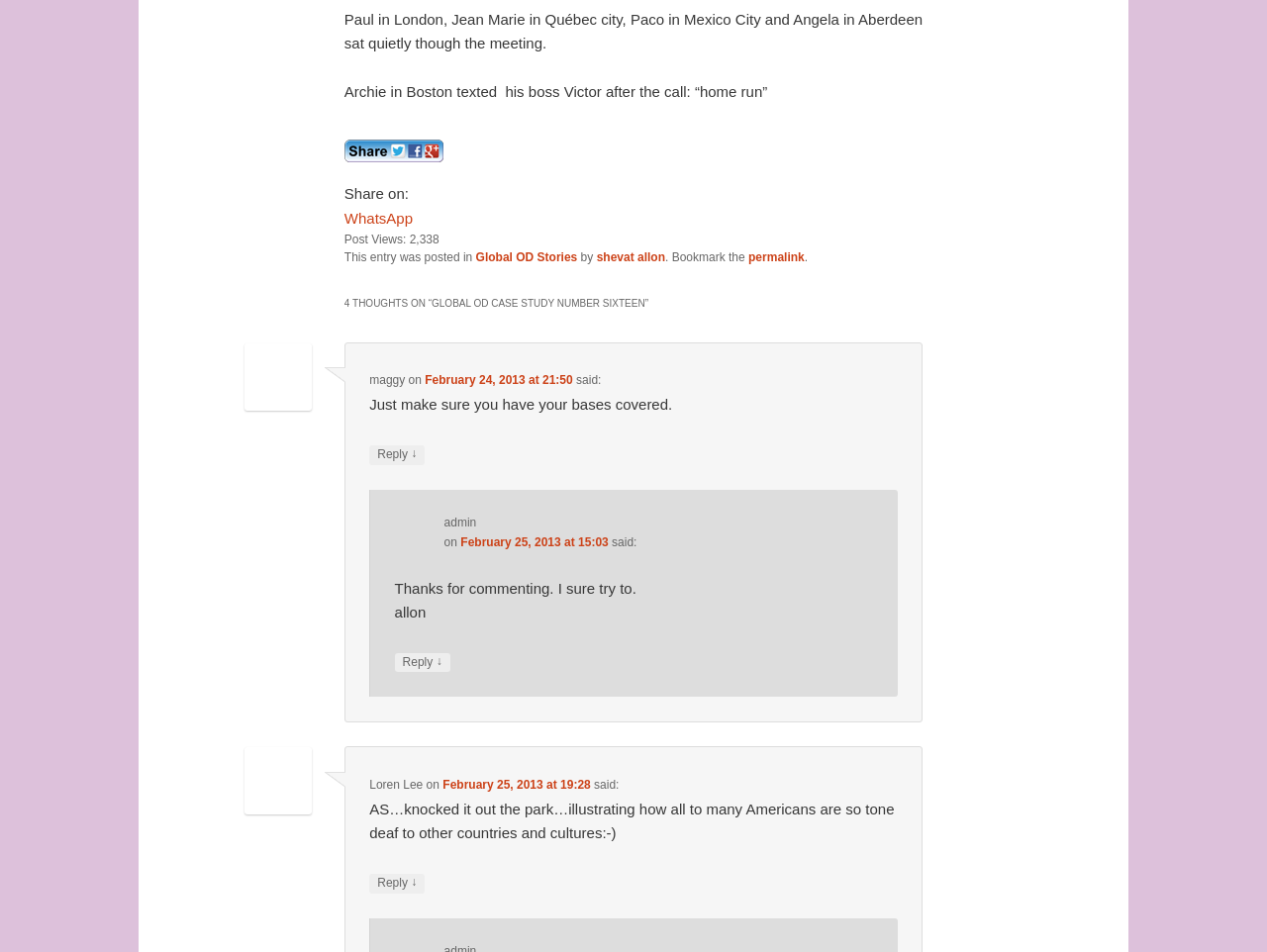Please find the bounding box coordinates of the element's region to be clicked to carry out this instruction: "Click on the 'Electric Awnings' link".

None